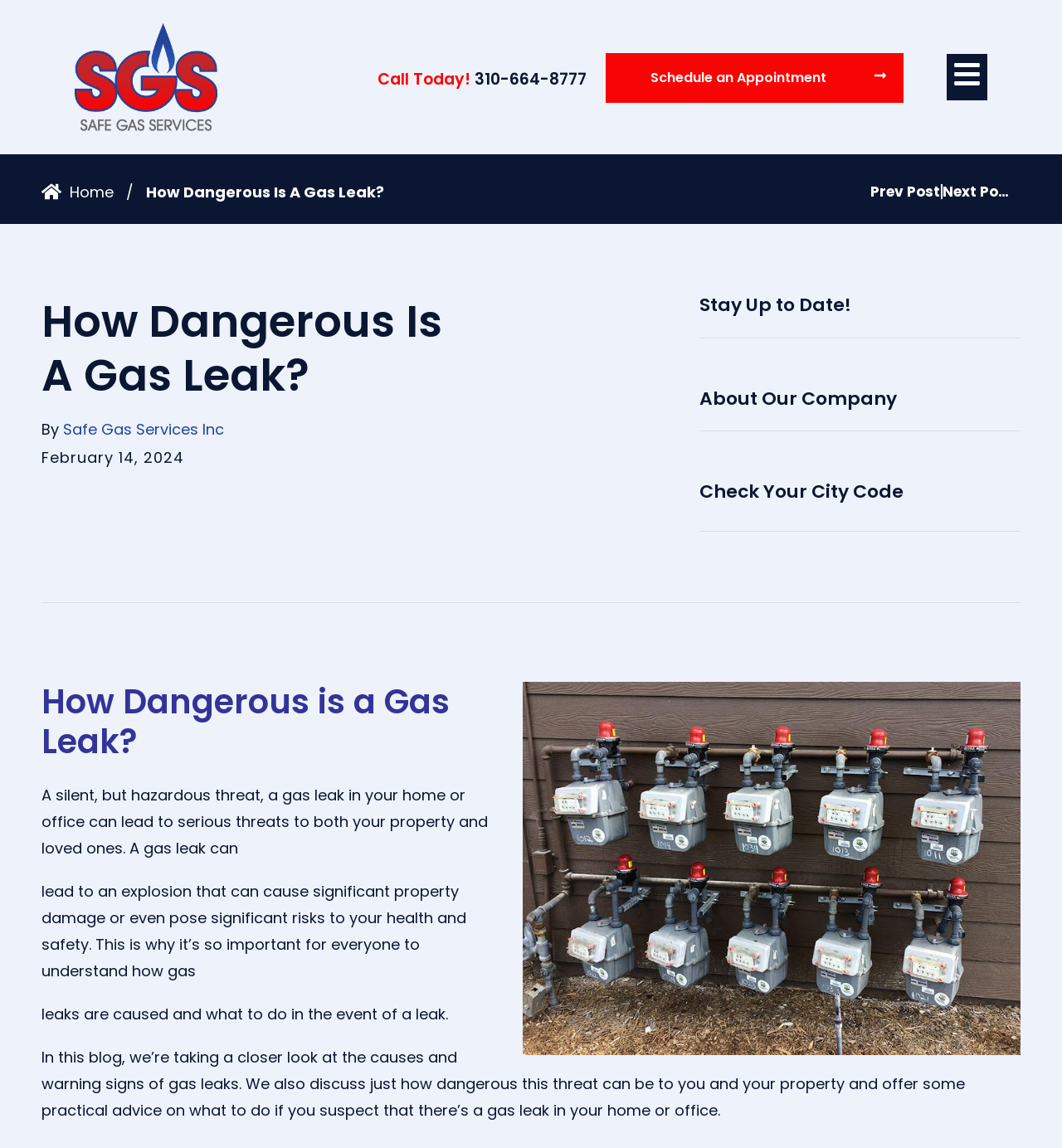What is the company name mentioned on this webpage?
Refer to the image and provide a thorough answer to the question.

The company name is mentioned in the webpage content, specifically in the section 'By Safe Gas Services Inc'.